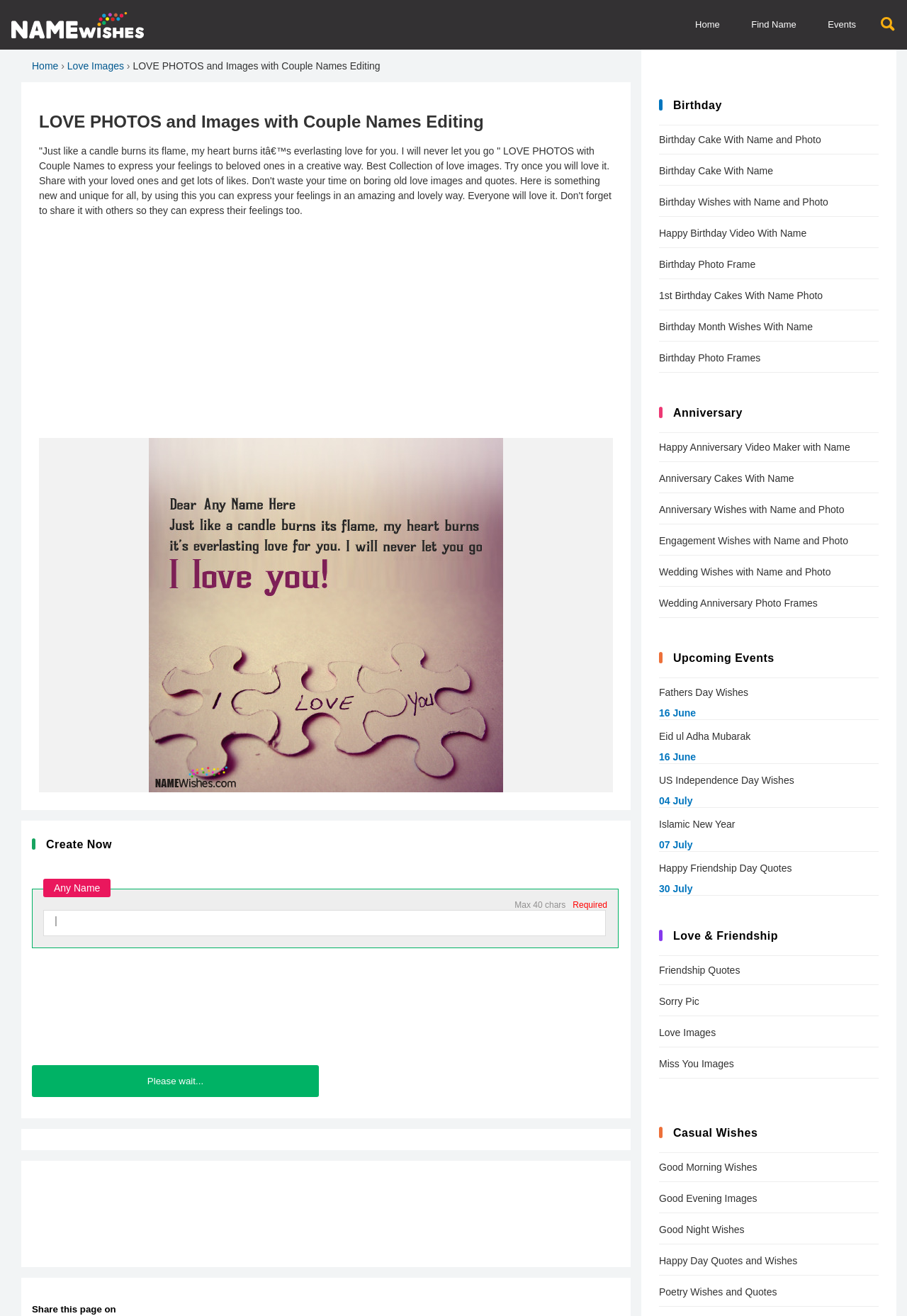How many categories of events are listed on this webpage?
Refer to the image and provide a one-word or short phrase answer.

4